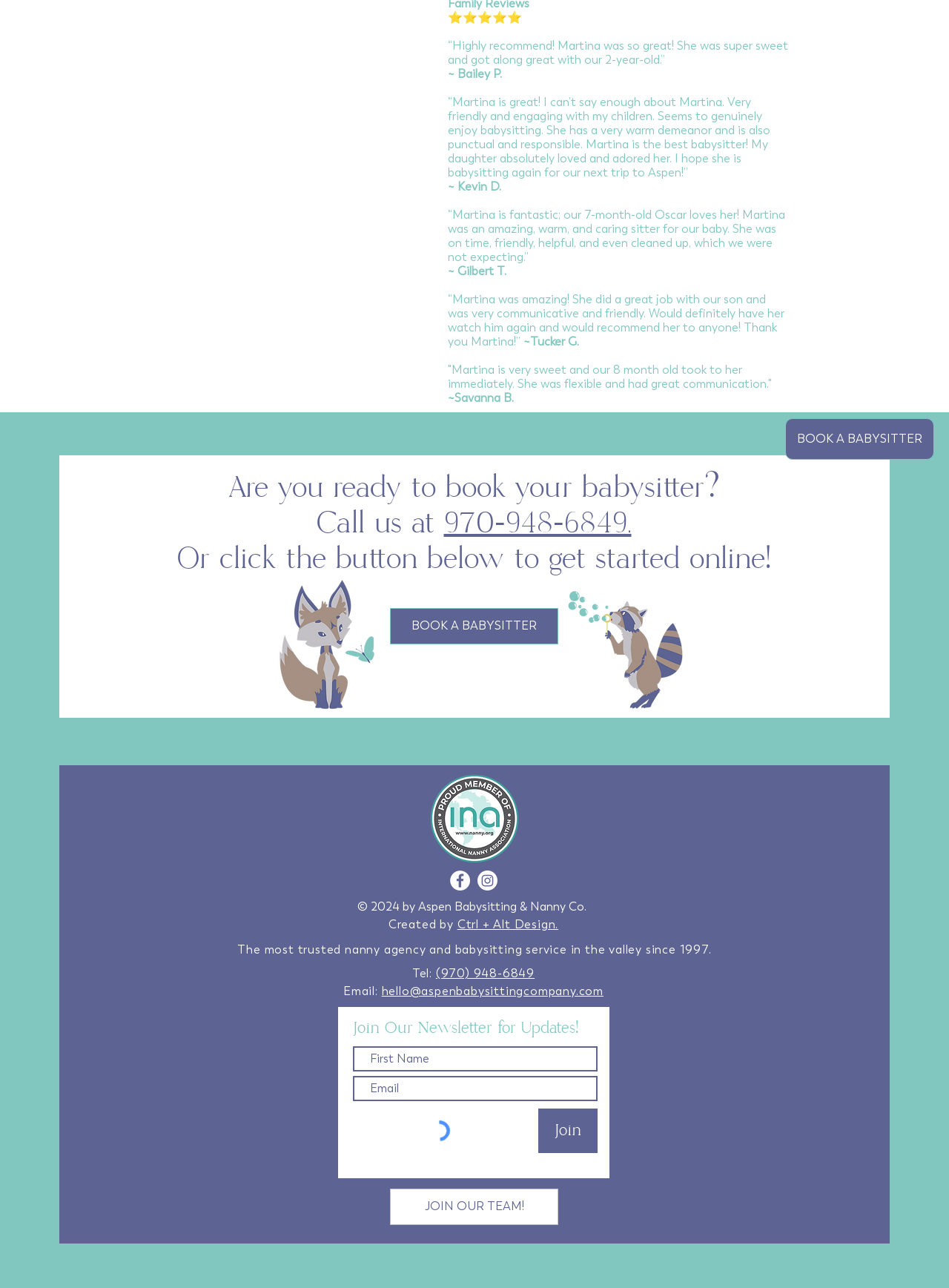Provide the bounding box coordinates for the UI element that is described by this text: "aria-label="Facebook"". The coordinates should be in the form of four float numbers between 0 and 1: [left, top, right, bottom].

[0.474, 0.676, 0.495, 0.691]